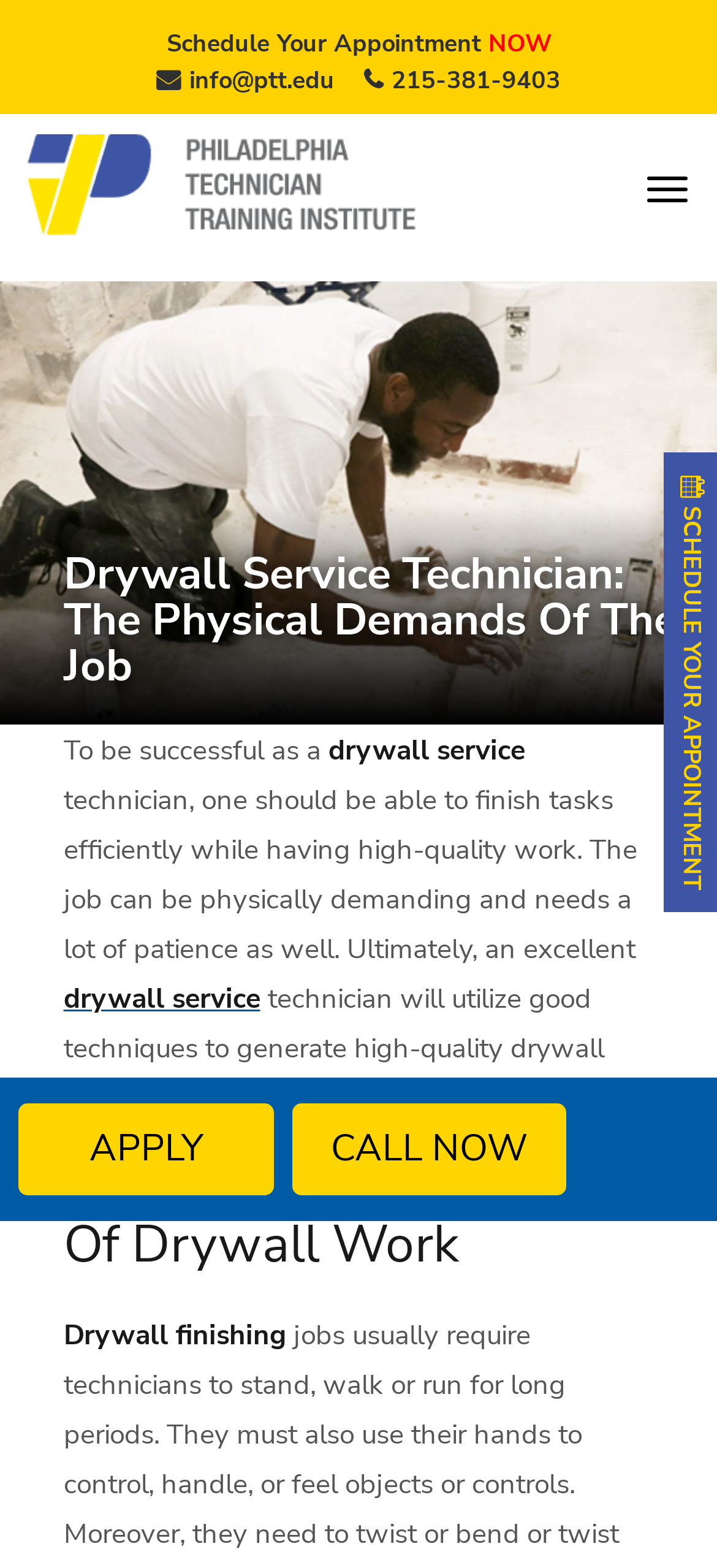Please identify the bounding box coordinates of the element's region that should be clicked to execute the following instruction: "Call the phone number". The bounding box coordinates must be four float numbers between 0 and 1, i.e., [left, top, right, bottom].

[0.508, 0.041, 0.782, 0.062]